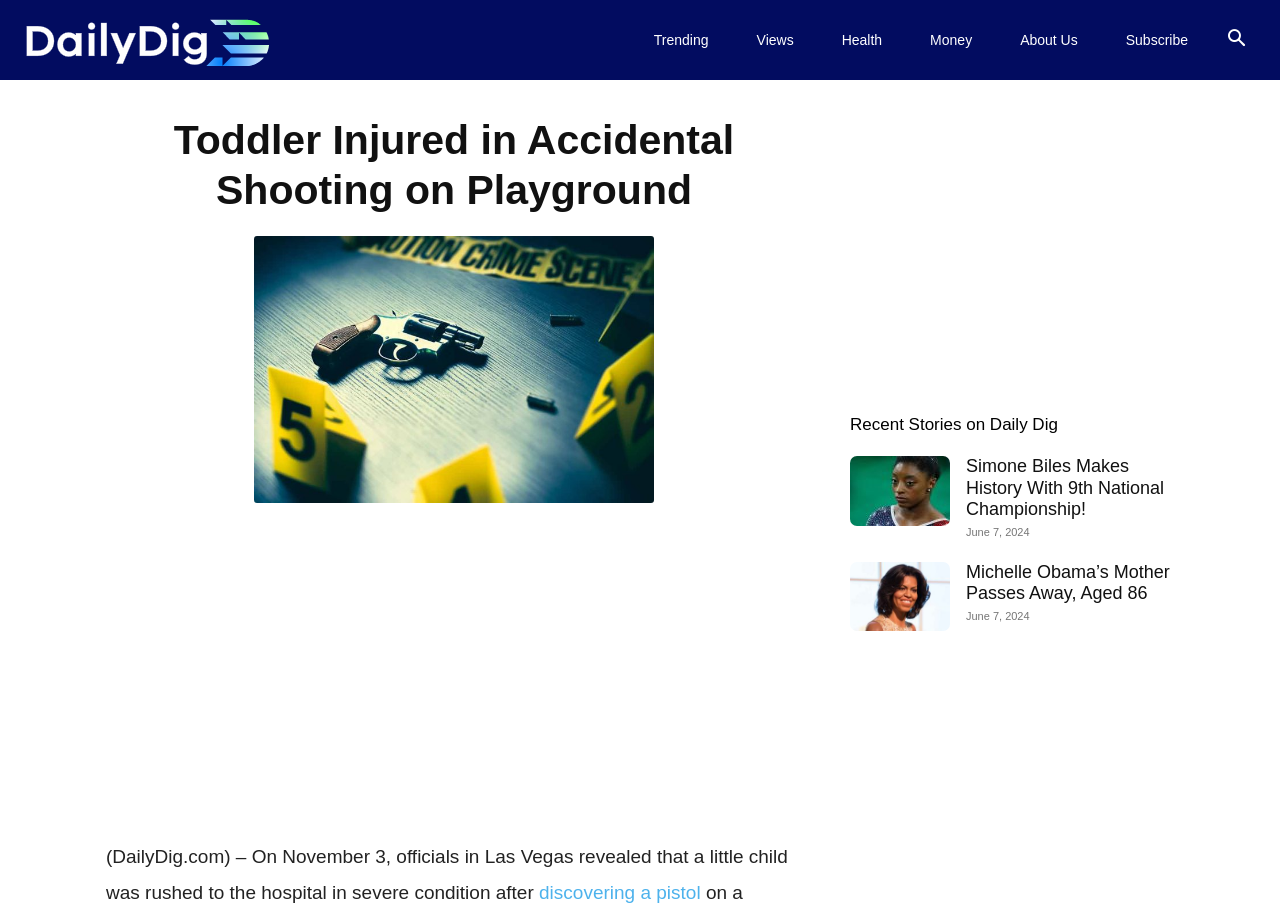Can you show the bounding box coordinates of the region to click on to complete the task described in the instruction: "Visit the Daily Dig homepage"?

[0.016, 0.035, 0.211, 0.053]